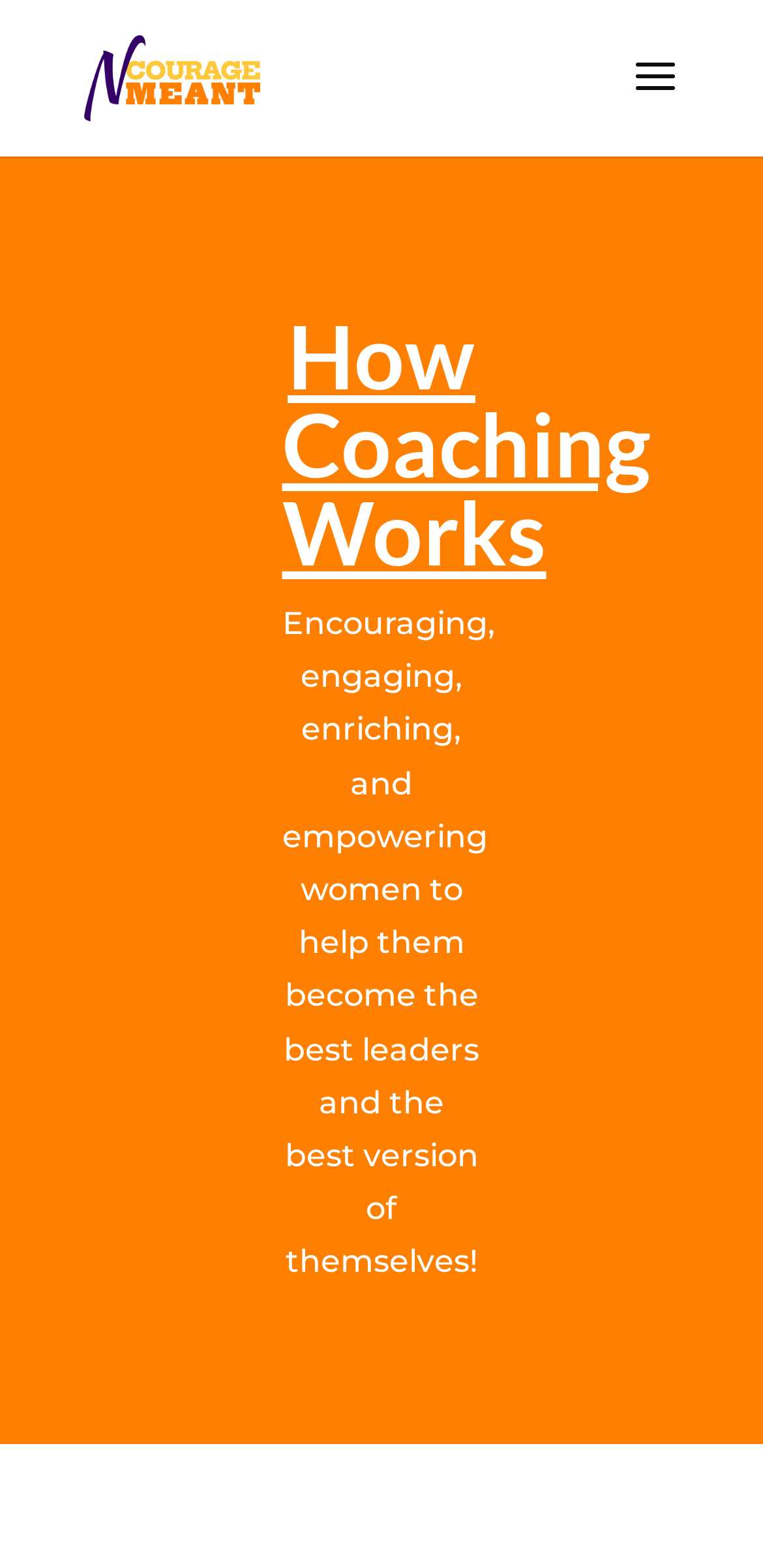Provide the bounding box coordinates for the UI element that is described as: "alt="NCourageMeant"".

[0.11, 0.036, 0.34, 0.06]